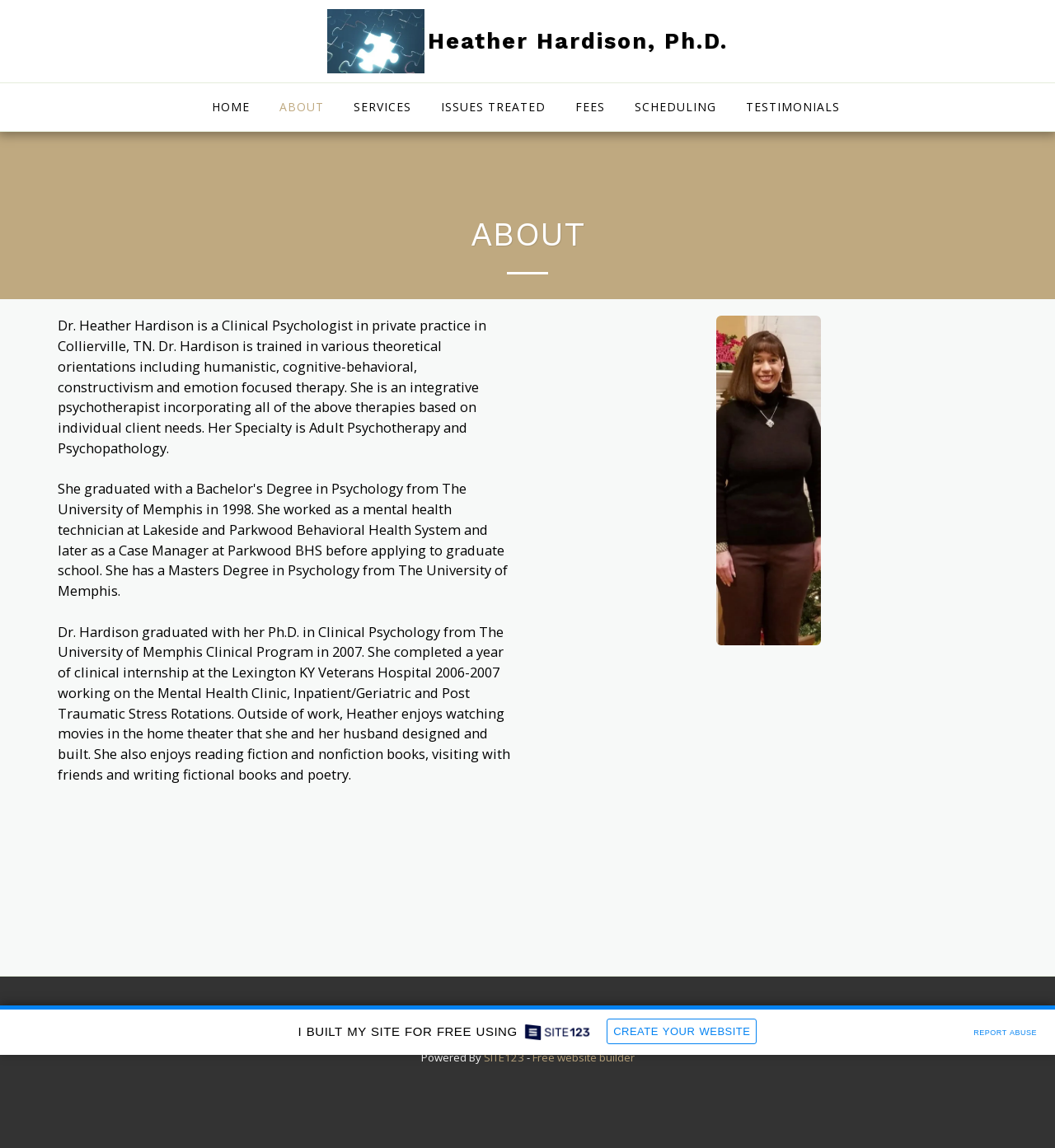Locate the bounding box coordinates of the area where you should click to accomplish the instruction: "View Dr. Heather Hardison's profile picture".

[0.31, 0.008, 0.402, 0.064]